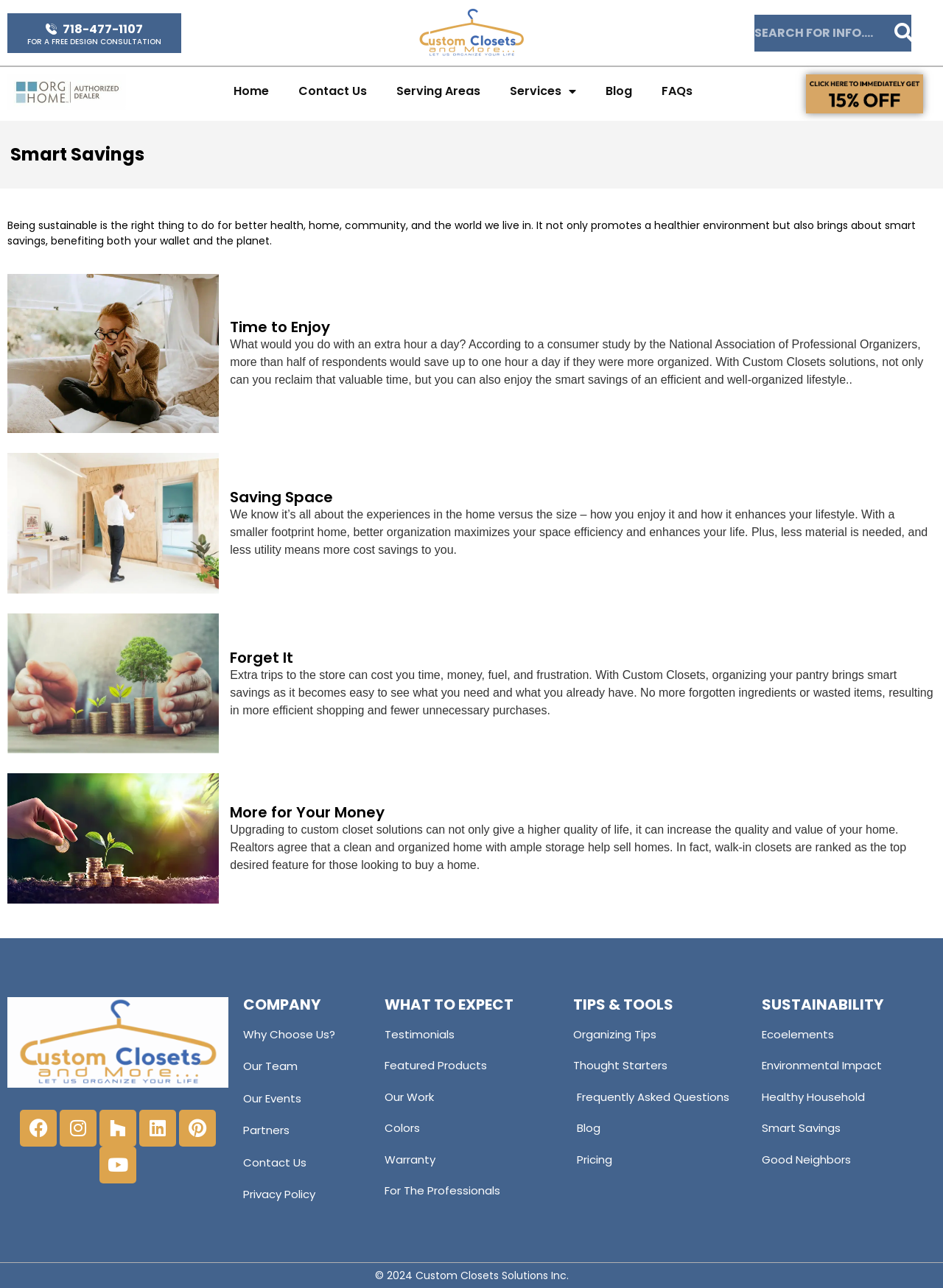Using the webpage screenshot, locate the HTML element that fits the following description and provide its bounding box: "Blog".

[0.627, 0.058, 0.686, 0.084]